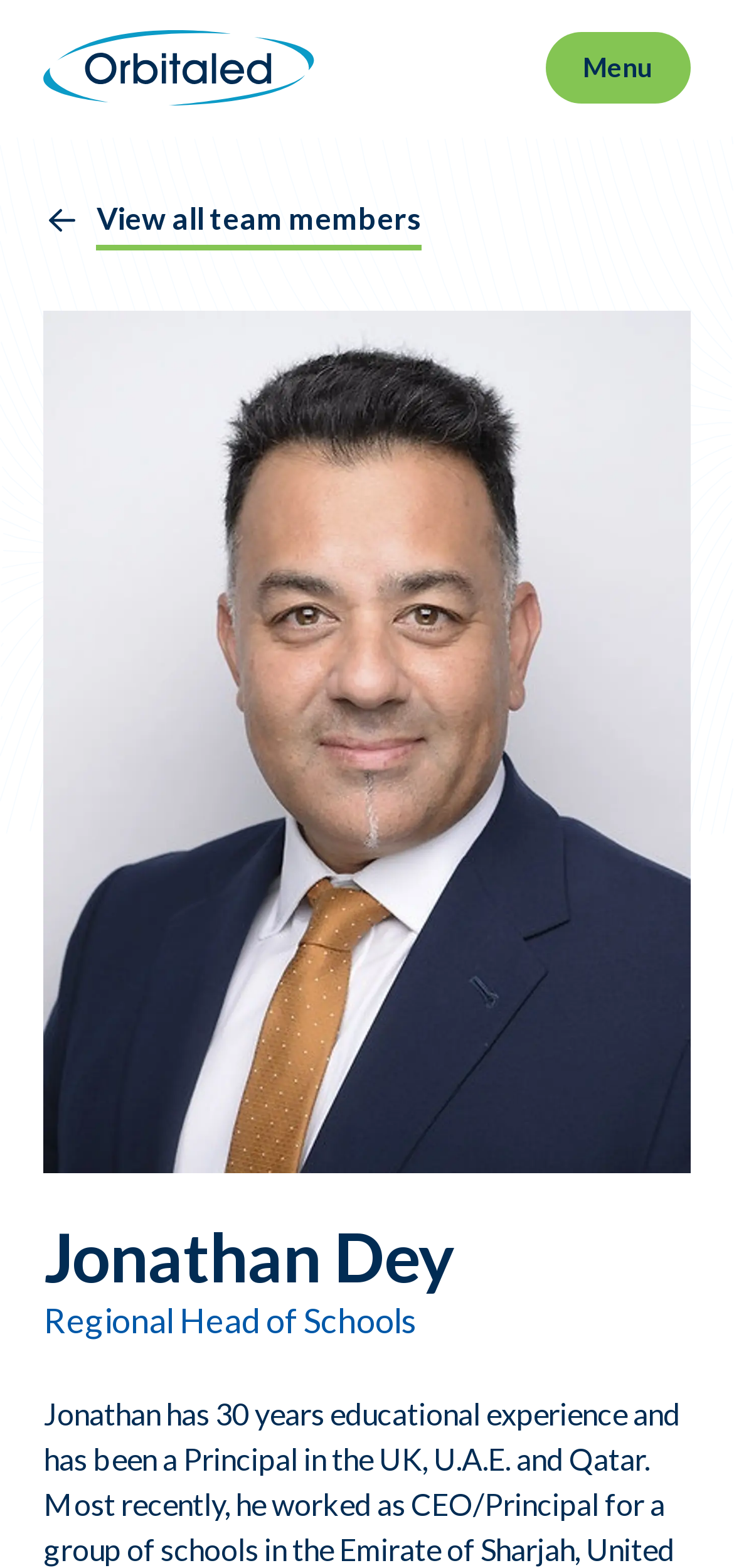Locate the bounding box of the UI element described in the following text: "Menu".

[0.743, 0.021, 0.94, 0.066]